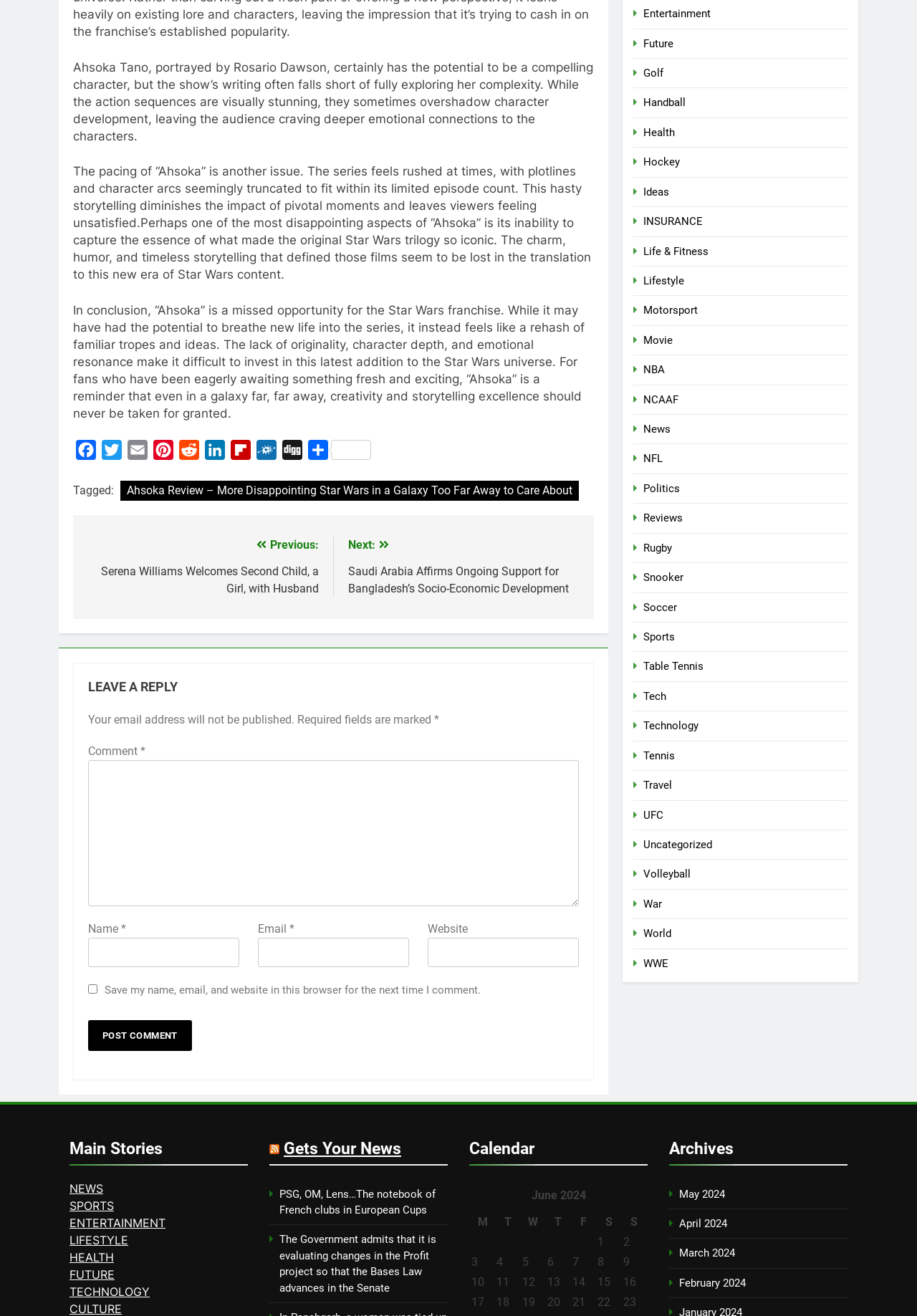Identify the bounding box coordinates of the specific part of the webpage to click to complete this instruction: "Click on the Entertainment category".

[0.702, 0.006, 0.775, 0.015]